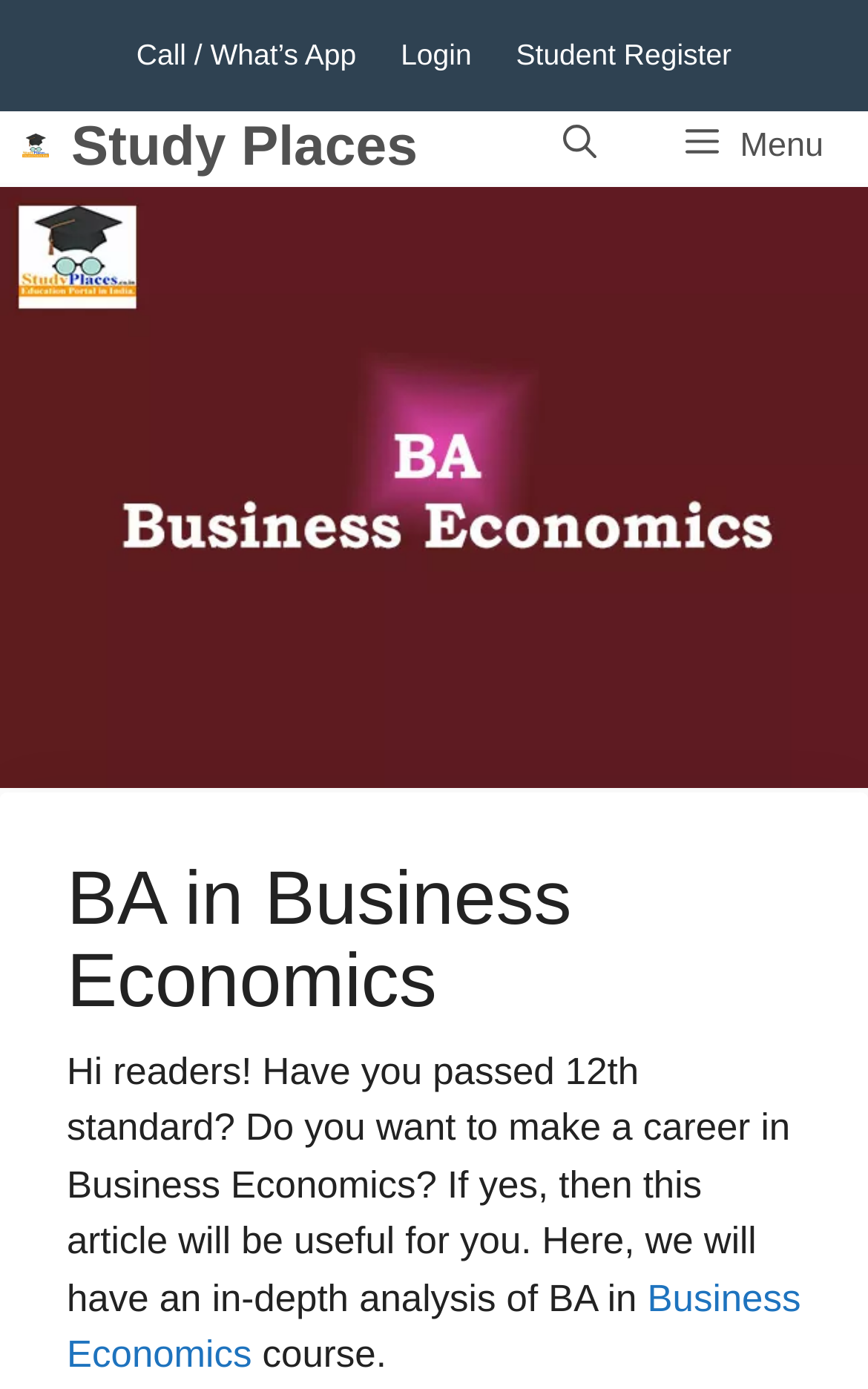What is the current state of the 'Menu' button?
Based on the visual, give a brief answer using one word or a short phrase.

Not expanded